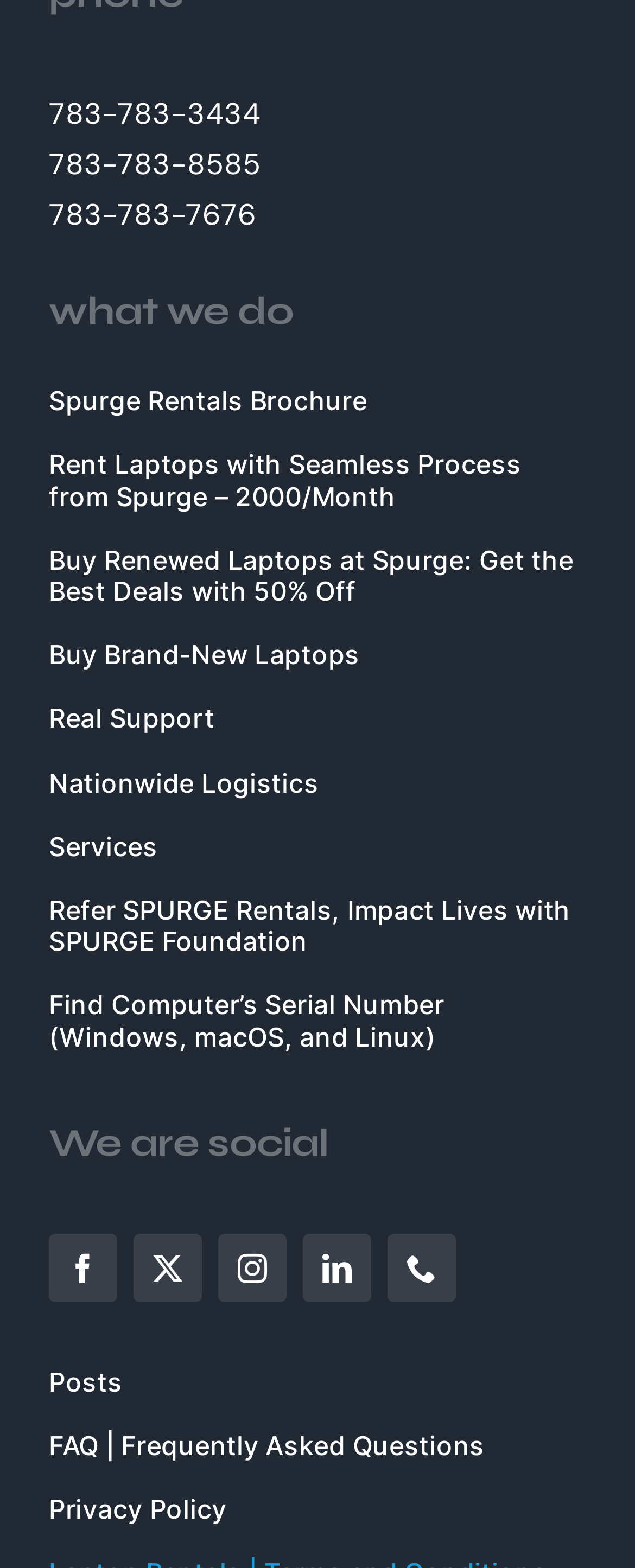Please locate the bounding box coordinates of the element that should be clicked to achieve the given instruction: "Follow on 'facebook'".

[0.077, 0.787, 0.185, 0.83]